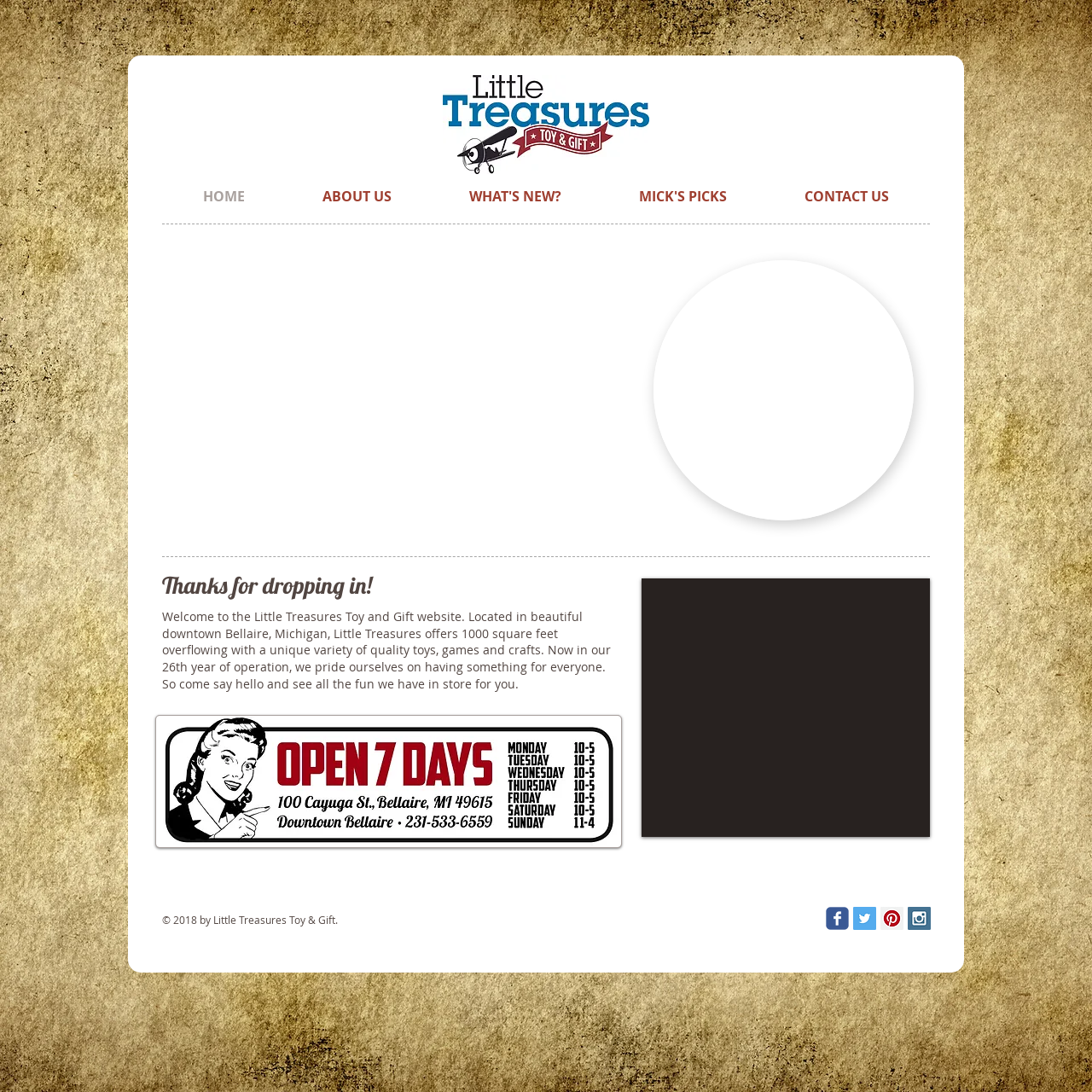Please locate the bounding box coordinates of the region I need to click to follow this instruction: "Click the 'HOME' link".

[0.15, 0.171, 0.259, 0.187]